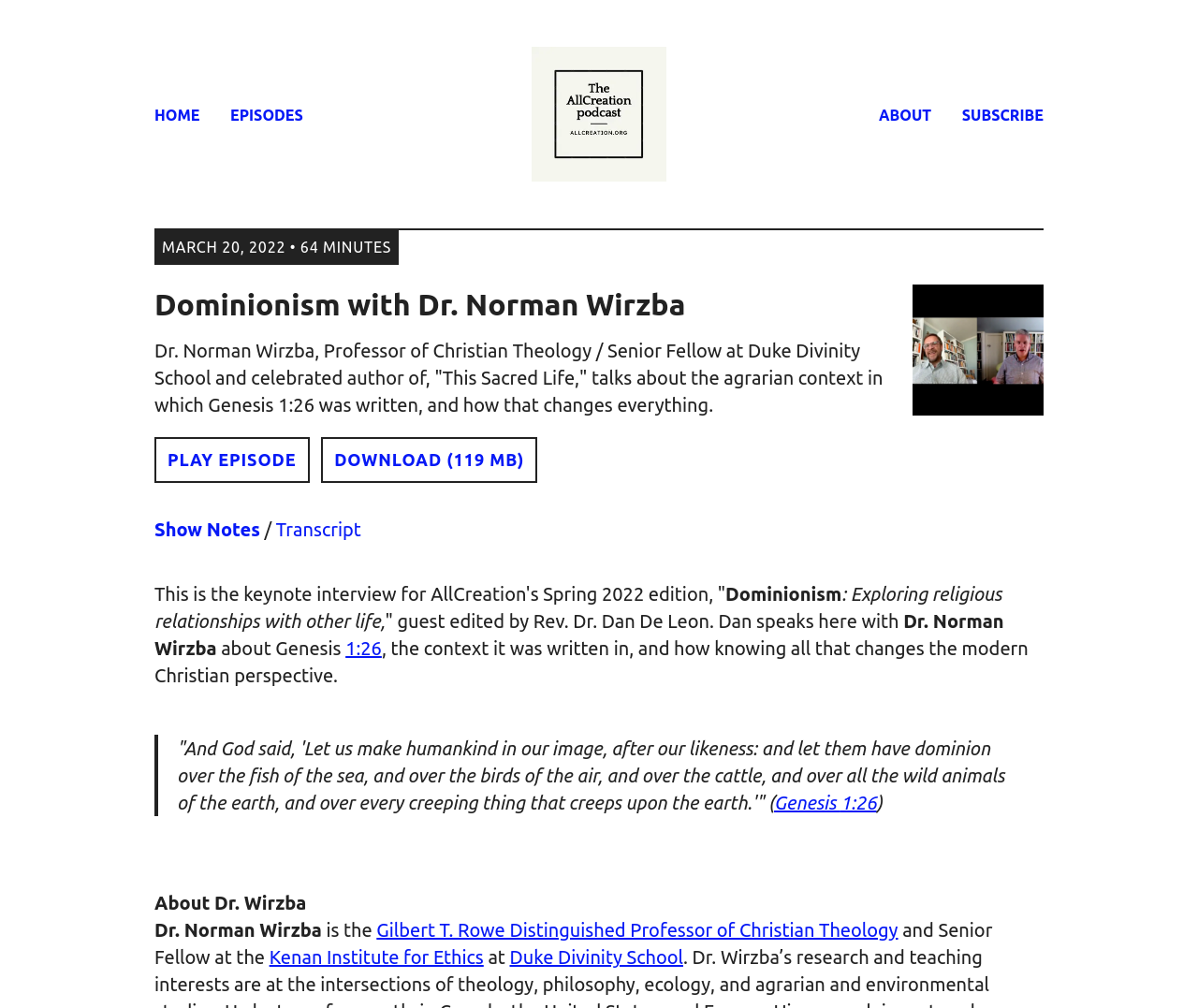Locate the bounding box of the UI element with the following description: "1:26".

[0.701, 0.786, 0.732, 0.807]